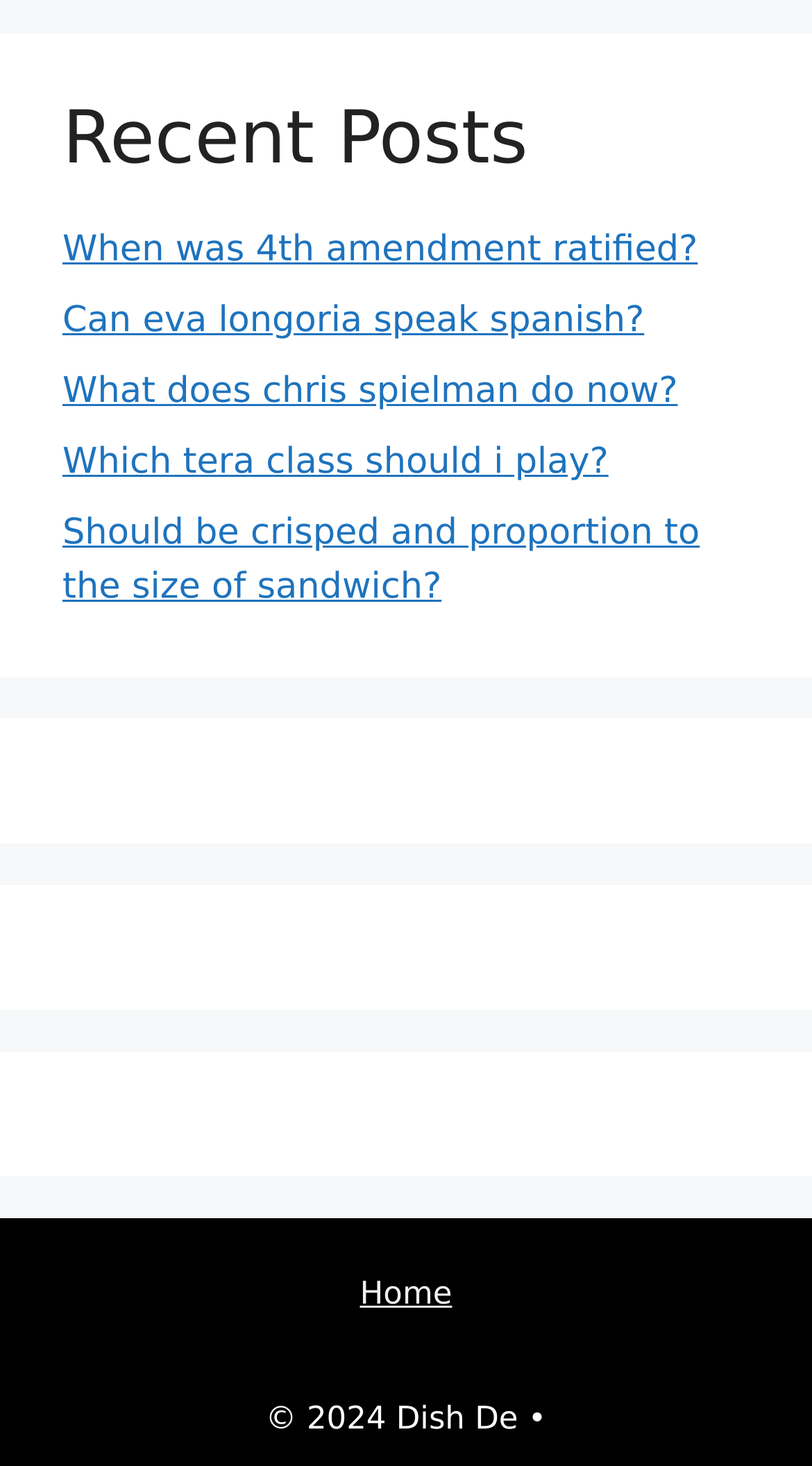What is the category of the posts listed?
Based on the image, provide a one-word or brief-phrase response.

Recent Posts